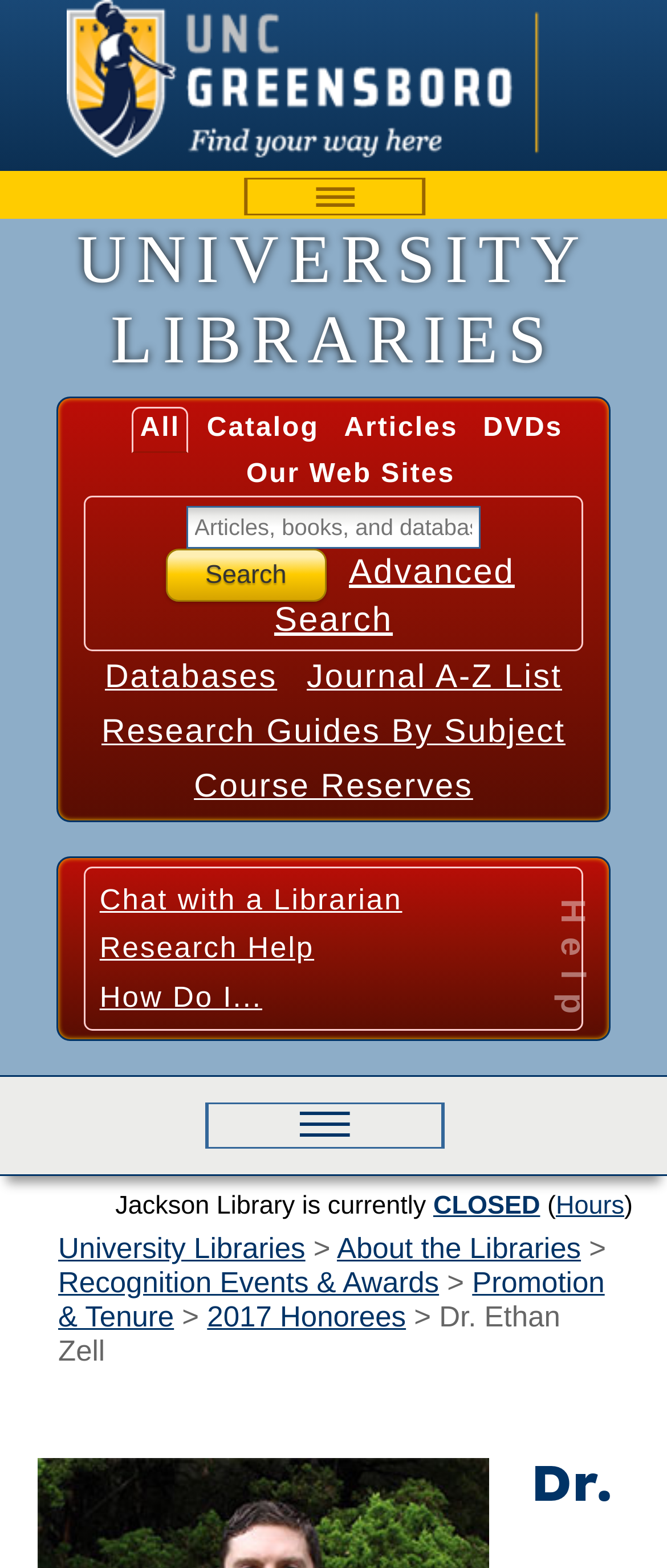Answer in one word or a short phrase: 
What is the name of the person associated with this webpage?

Ethan Zell